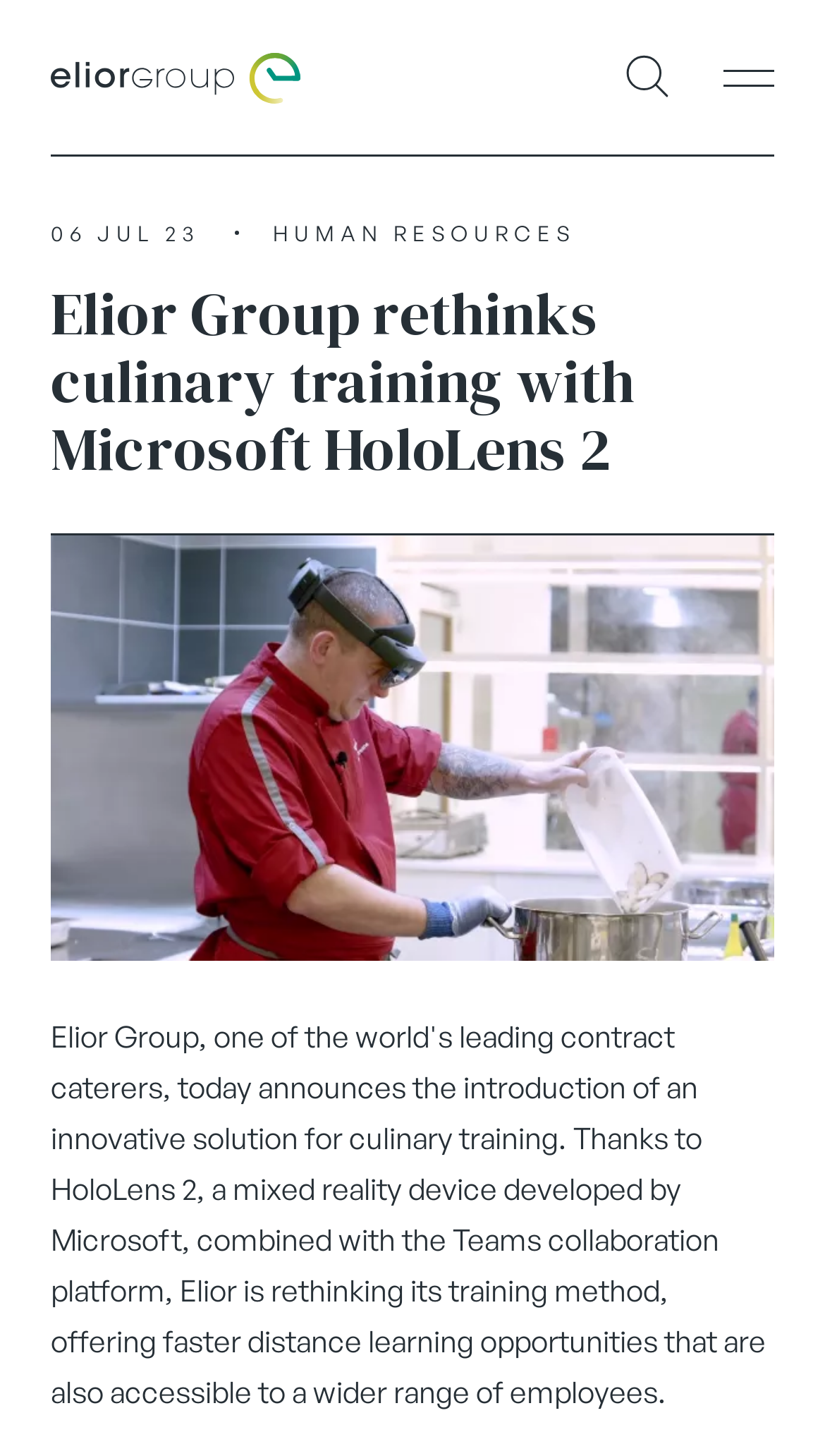Explain in detail what you observe on this webpage.

The webpage is about Elior Group's innovative approach to culinary training using Microsoft HoloLens 2. At the top-left corner, there is a "Skip to main content" link. Below it, there are two links, one with an image, situated on the left and right sides of the page, respectively. The left link contains an image, while the right link has a button with an image inside it. 

Above the main content, there is a breadcrumb section with a heading and a time element displaying the date "06 JUL 23". Next to it, there is a static text "HUMAN RESOURCES". 

The main content is headed by a title "Elior Group rethinks culinary training with Microsoft HoloLens 2", which spans the entire width of the page. Below the title, there is a large image that occupies most of the page's width.